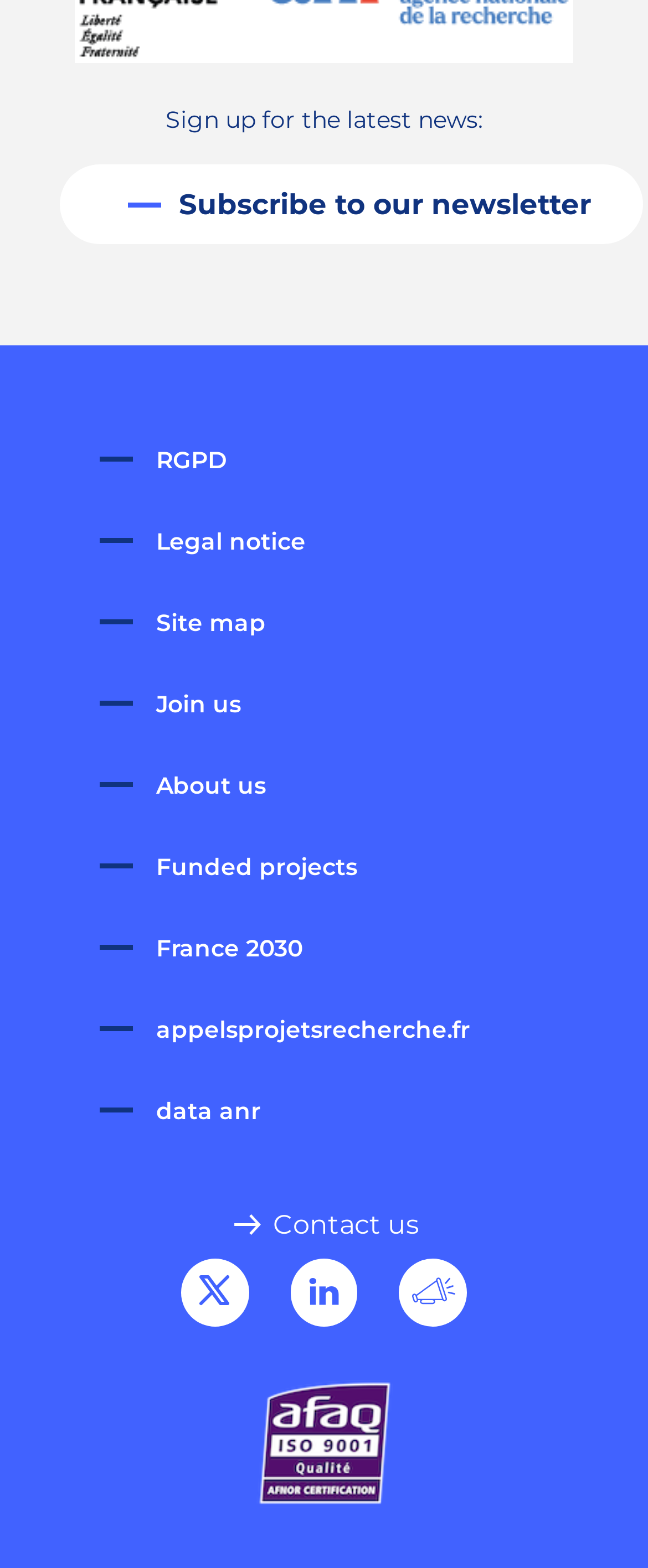Determine the bounding box coordinates of the section to be clicked to follow the instruction: "View RSS Feeds". The coordinates should be given as four float numbers between 0 and 1, formatted as [left, top, right, bottom].

[0.616, 0.803, 0.721, 0.846]